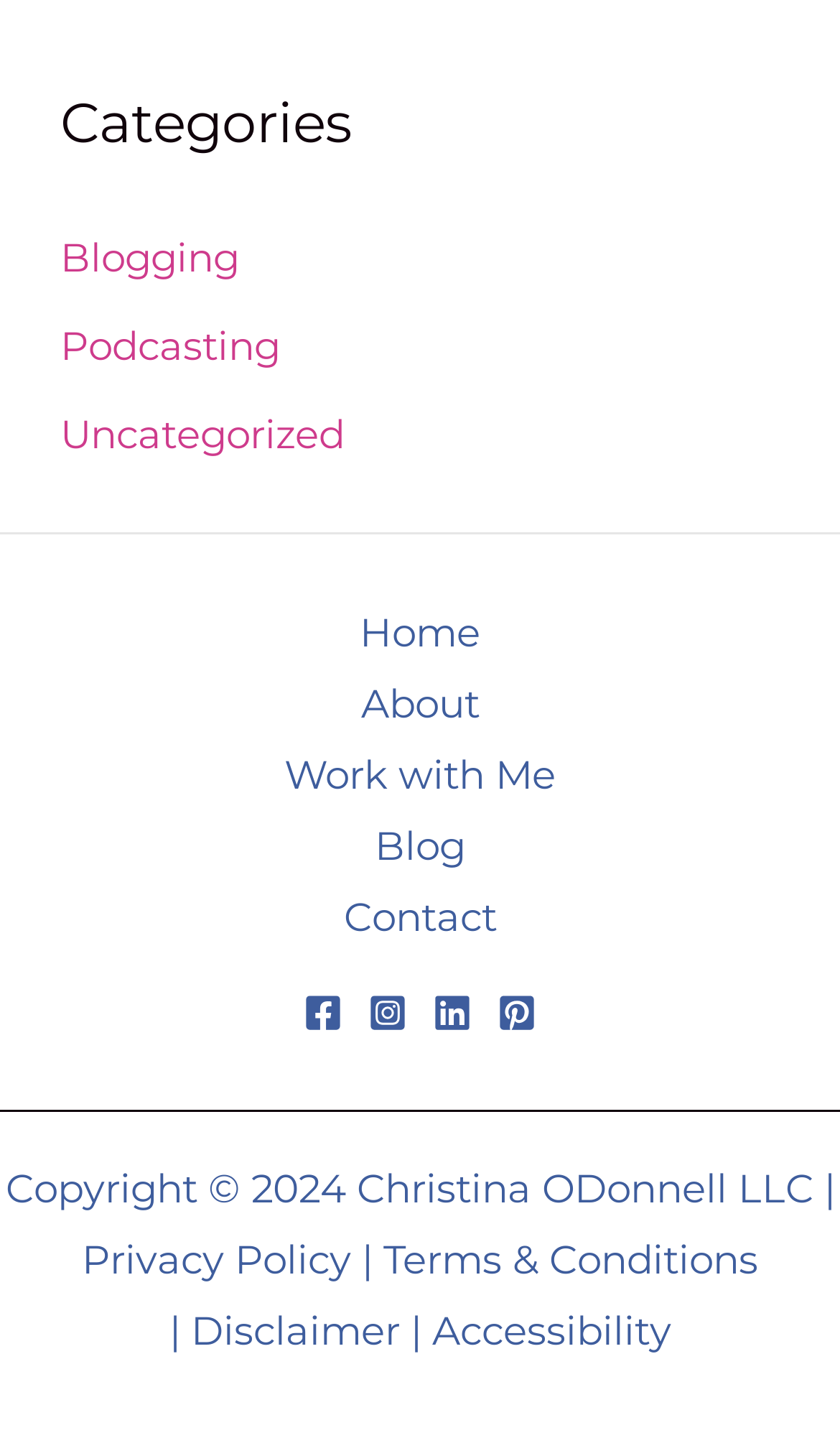How many social media links are present?
Look at the image and respond with a single word or a short phrase.

4